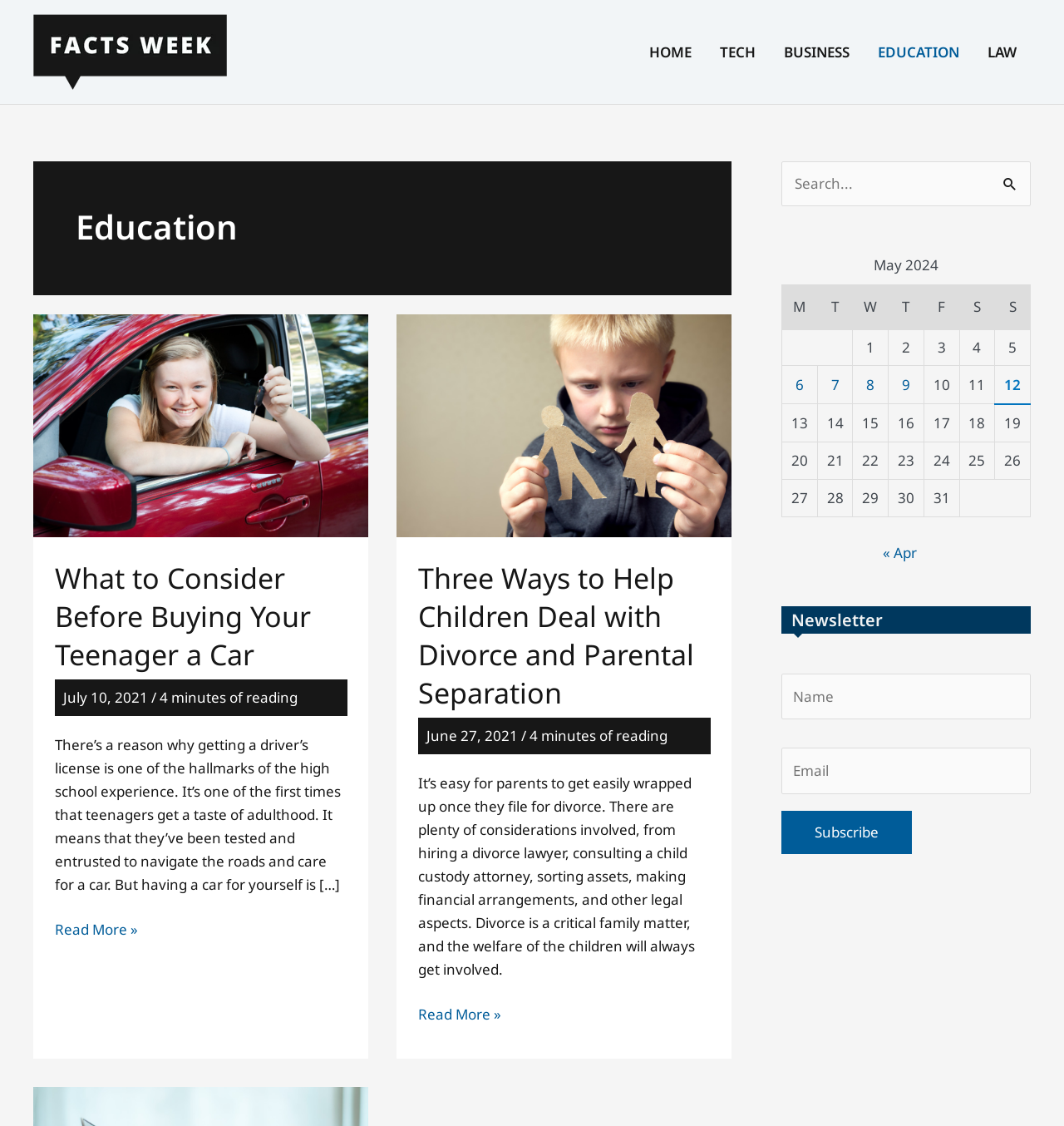How many columns are in the table?
Please provide a single word or phrase as your answer based on the screenshot.

7